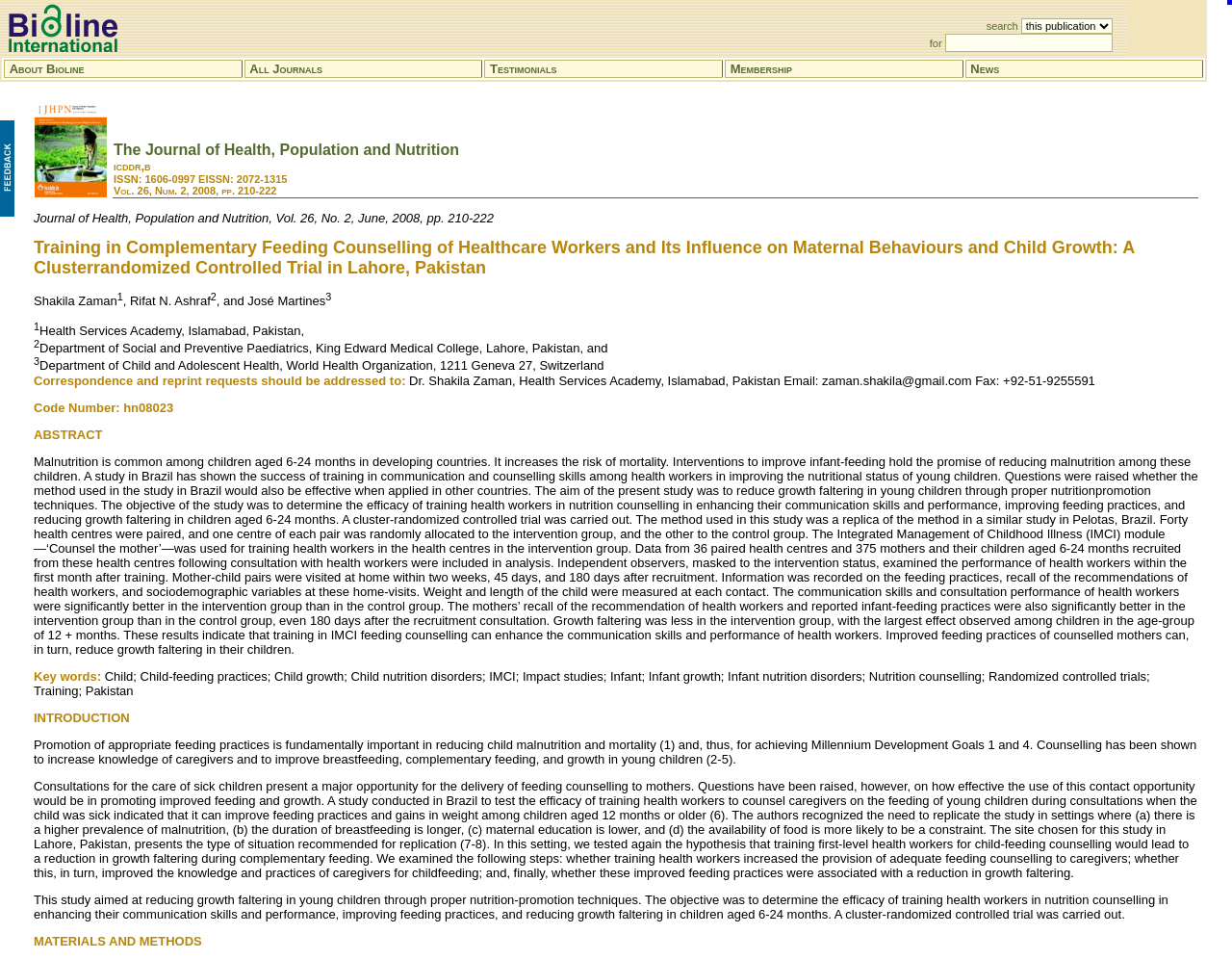Based on the element description, predict the bounding box coordinates (top-left x, top-left y, bottom-right x, bottom-right y) for the UI element in the screenshot: parent_node: search name="search_string"

[0.767, 0.035, 0.903, 0.054]